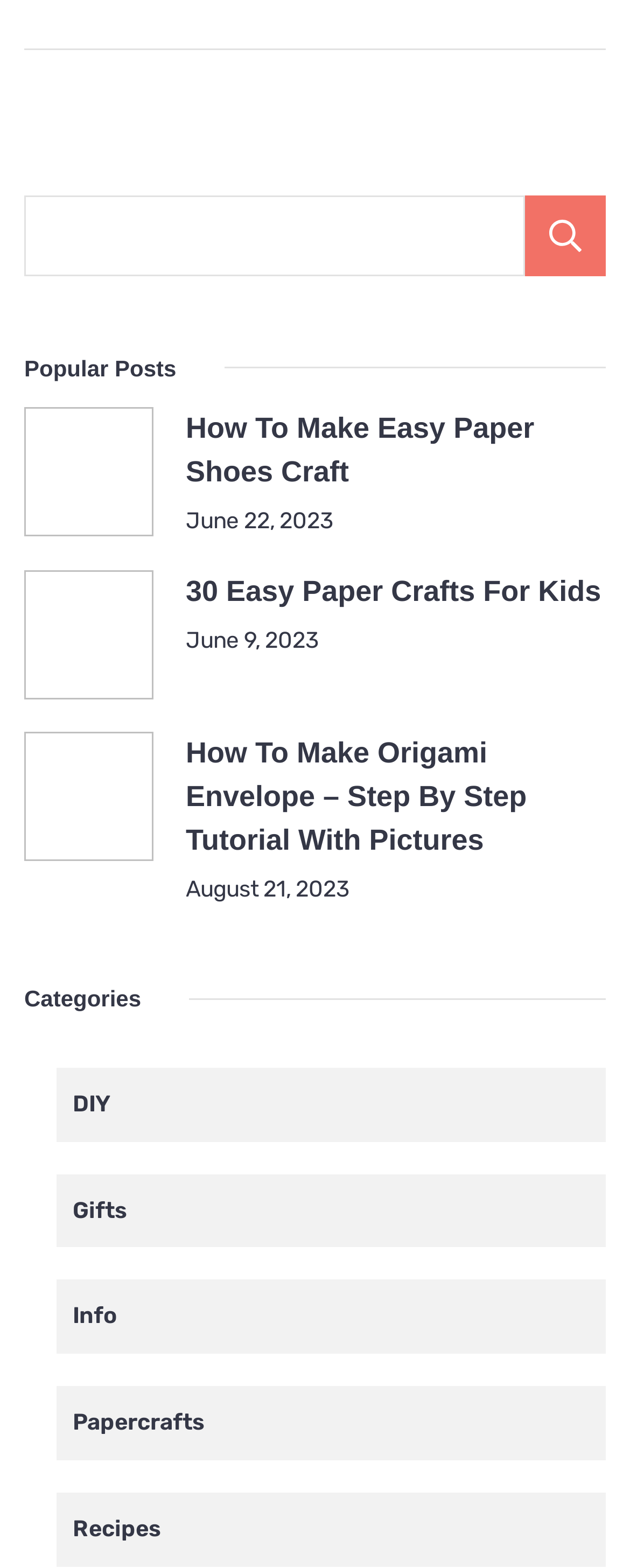Show the bounding box coordinates of the element that should be clicked to complete the task: "browse DIY category".

[0.09, 0.681, 0.962, 0.728]